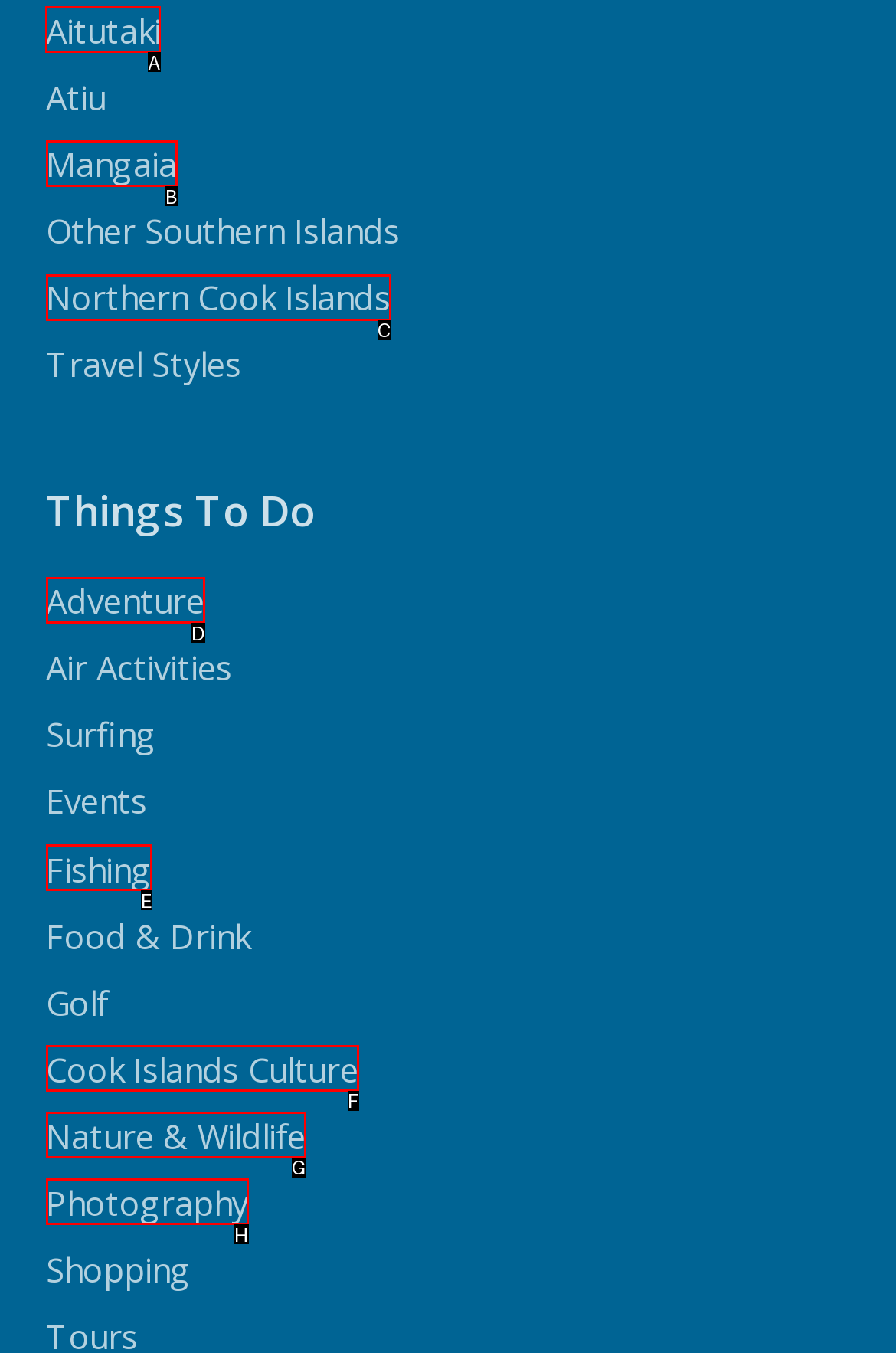For the task: Explore Aitutaki, identify the HTML element to click.
Provide the letter corresponding to the right choice from the given options.

A